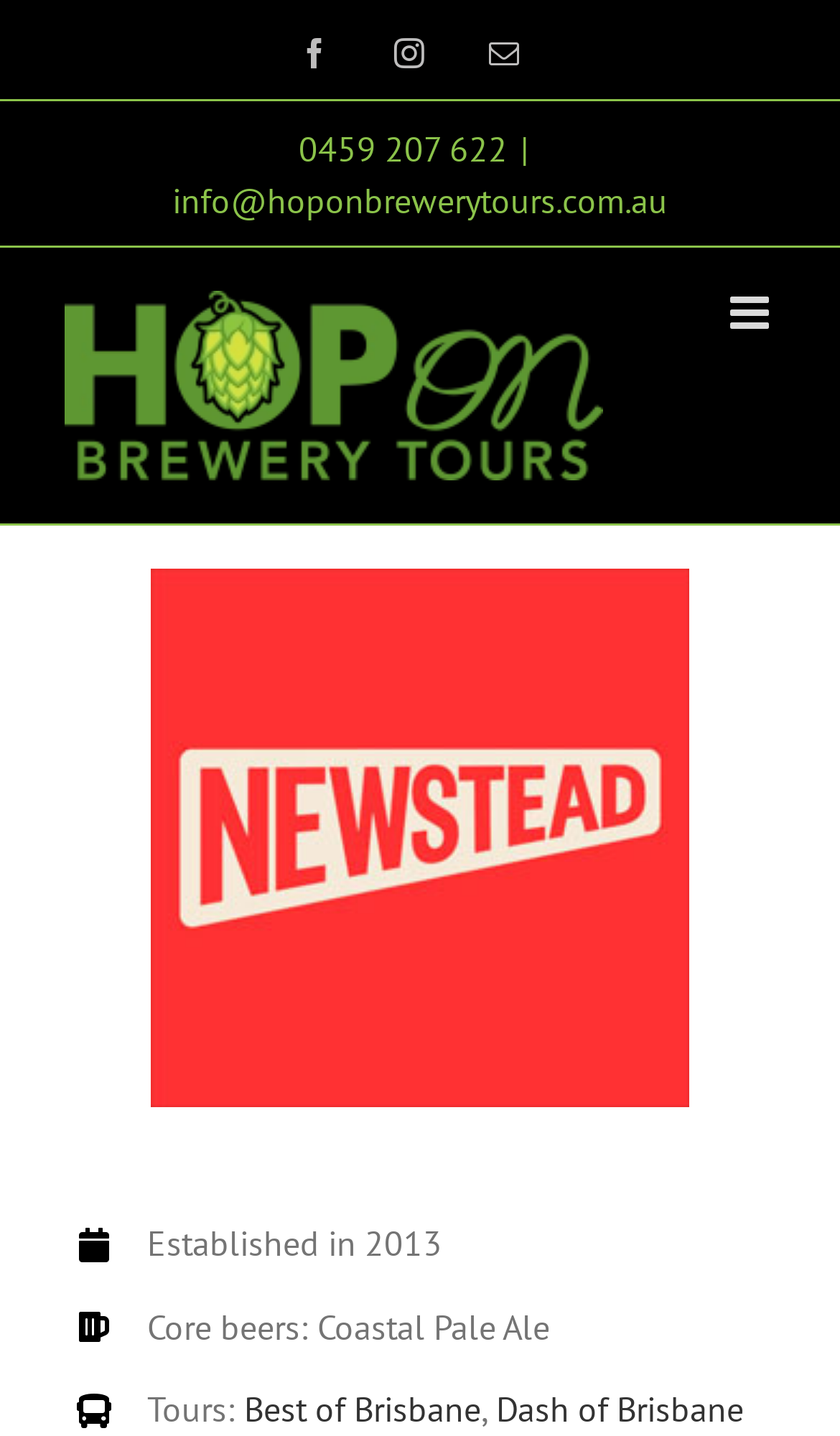Answer with a single word or phrase: 
What are the two brewery tours mentioned on this page?

Best of Brisbane, Dash of Brisbane